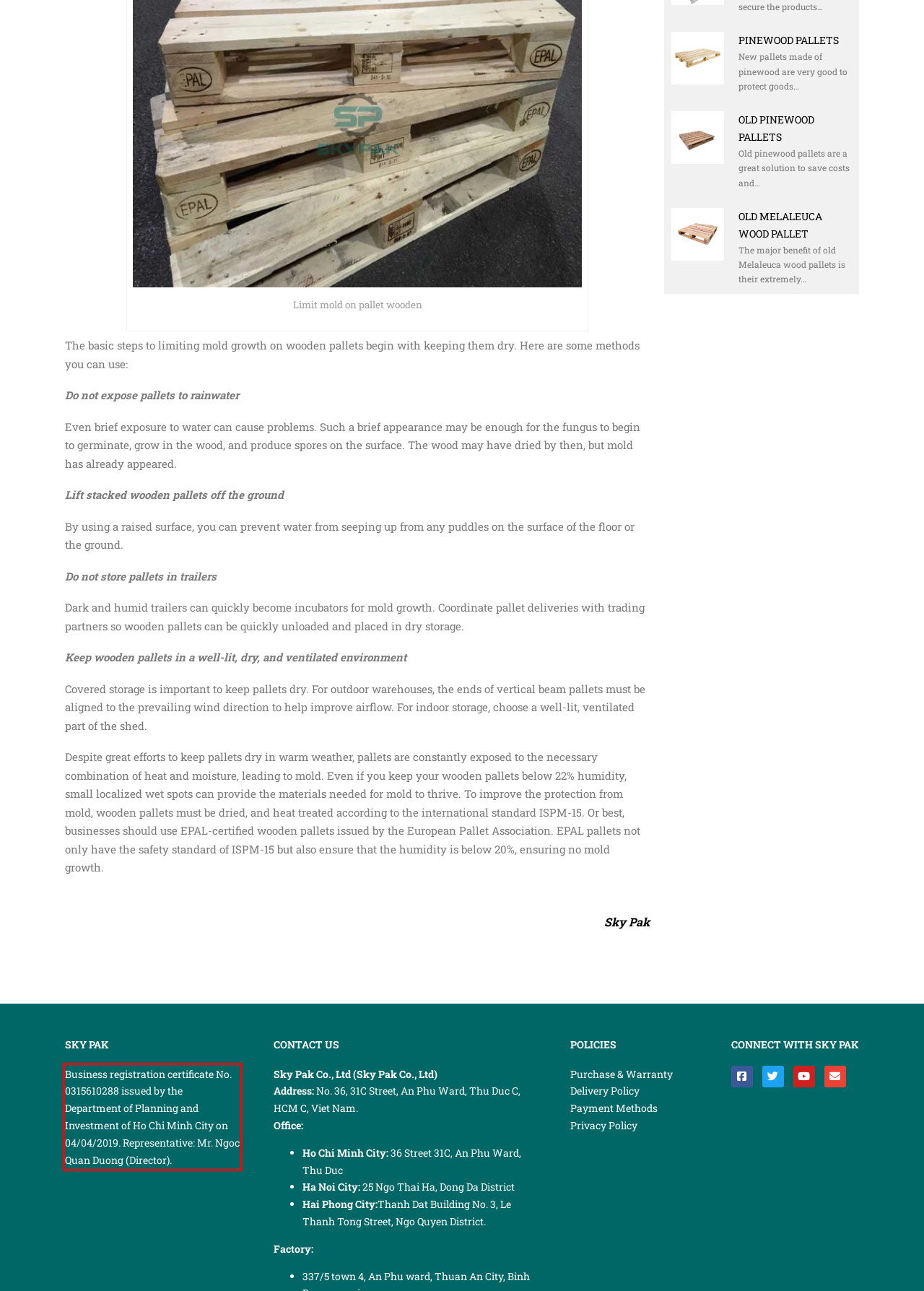In the given screenshot, locate the red bounding box and extract the text content from within it.

Business registration certificate No. 0315610288 issued by the Department of Planning and Investment of Ho Chi Minh City on 04/04/2019. Representative: Mr. Ngoc Quan Duong (Director).